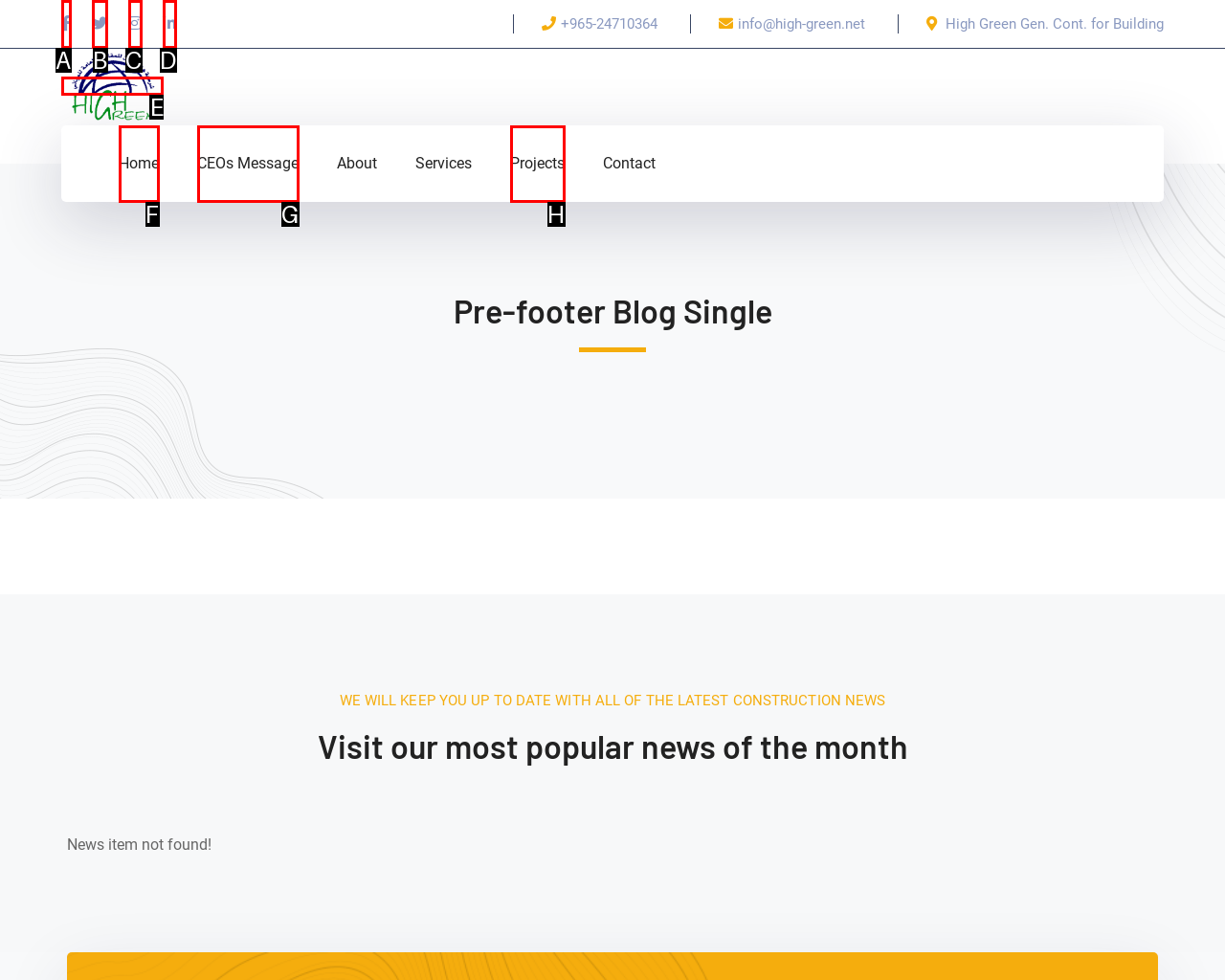Which lettered UI element aligns with this description: CEOs Message
Provide your answer using the letter from the available choices.

G